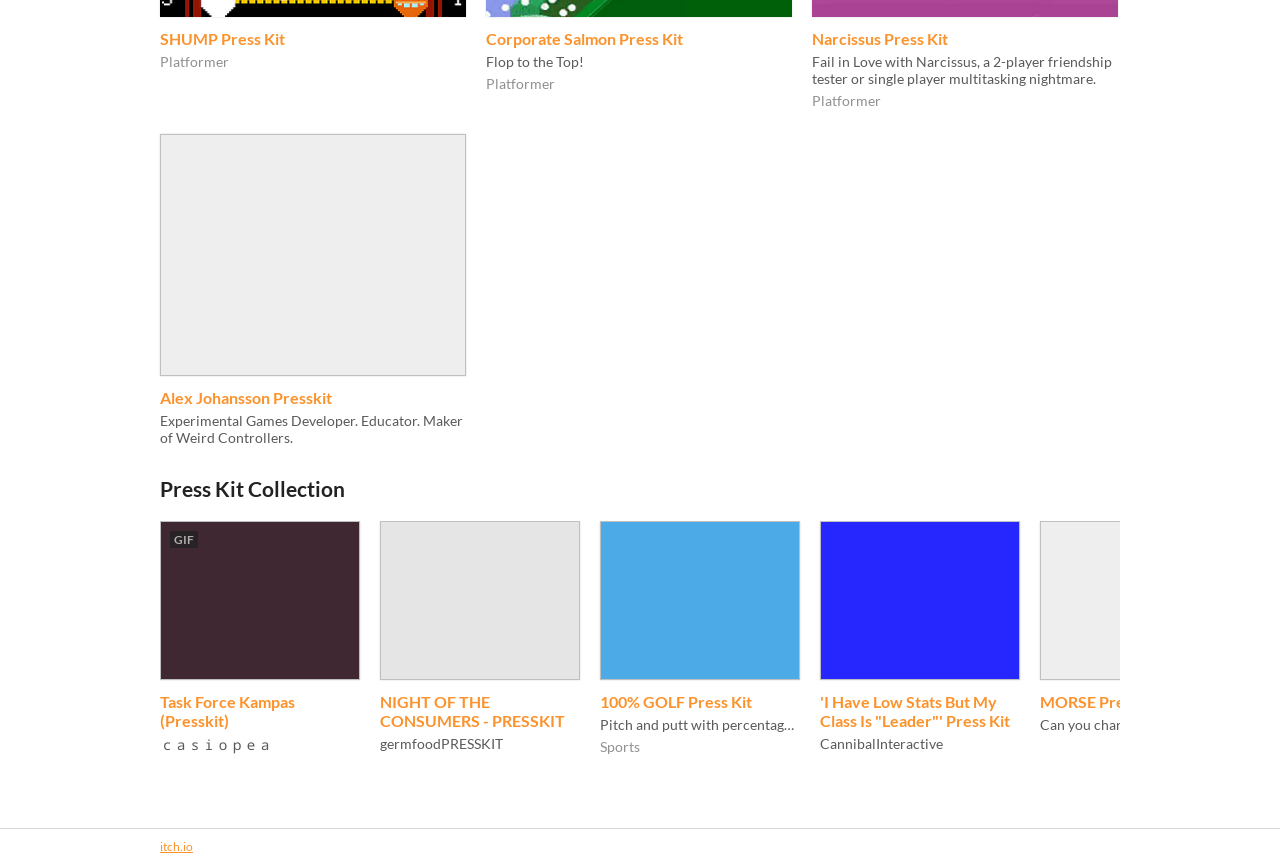What type of game is '100% GOLF'?
Answer the question with a single word or phrase by looking at the picture.

Sports